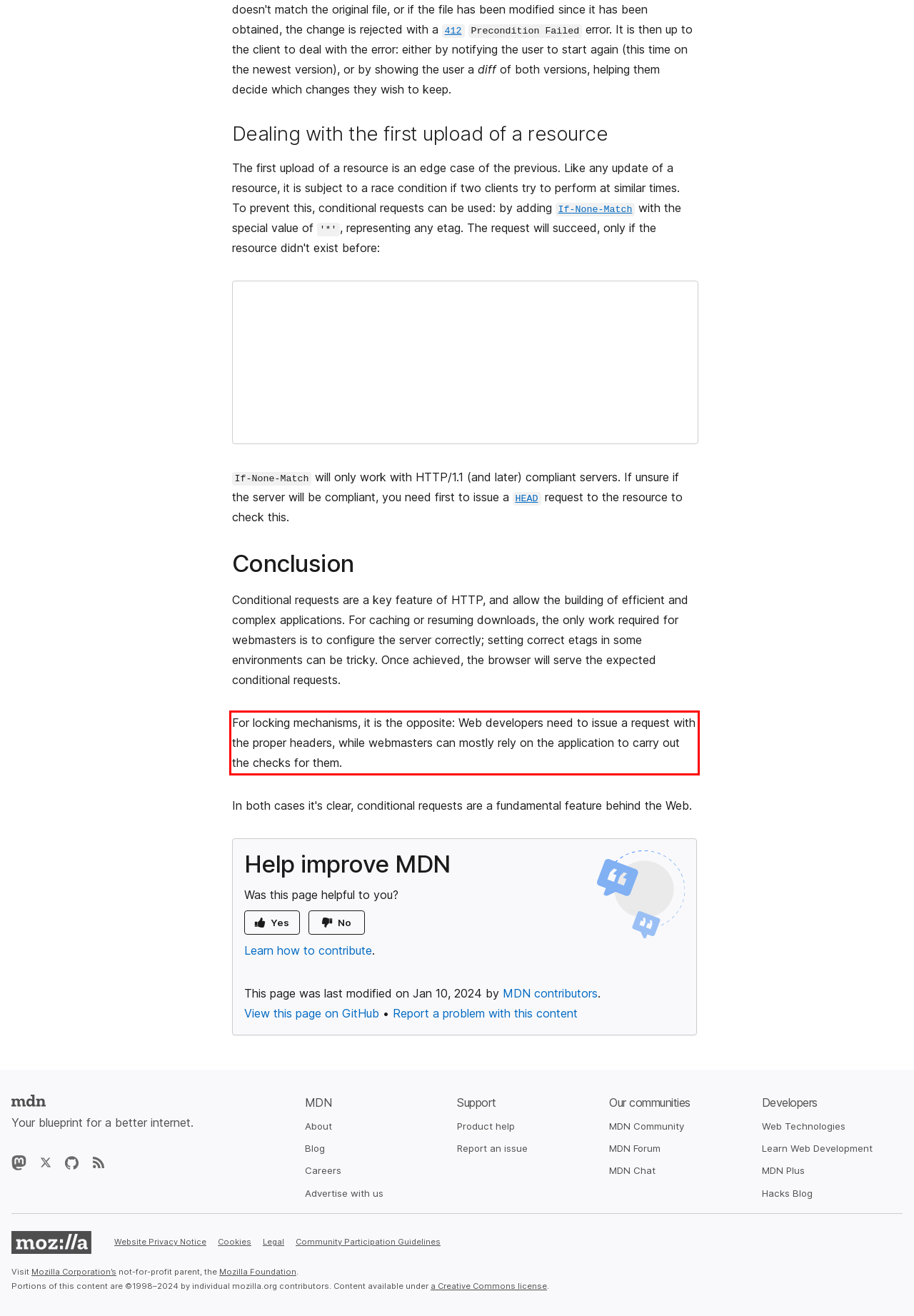The screenshot provided shows a webpage with a red bounding box. Apply OCR to the text within this red bounding box and provide the extracted content.

For locking mechanisms, it is the opposite: Web developers need to issue a request with the proper headers, while webmasters can mostly rely on the application to carry out the checks for them.